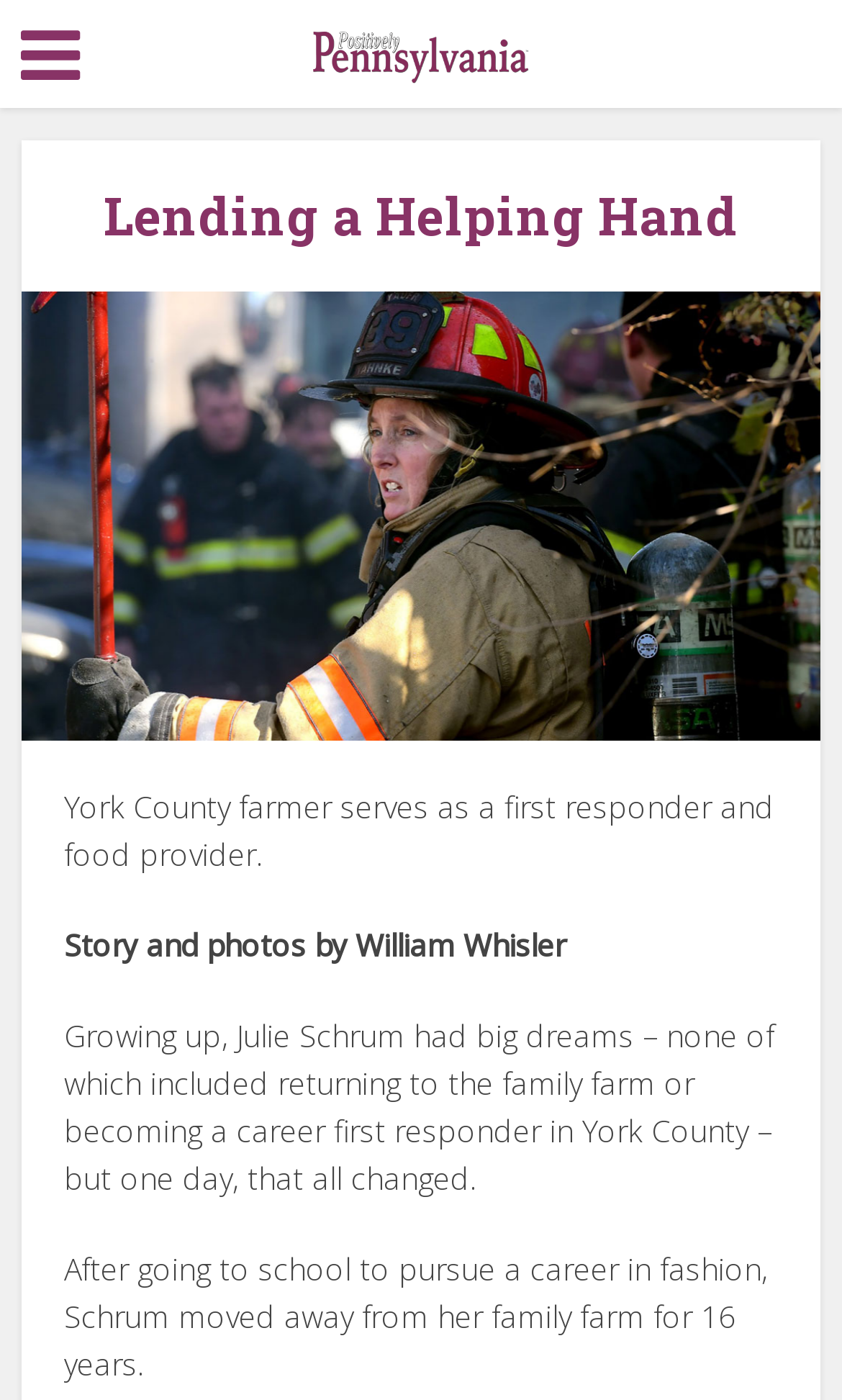How many years did Julie Schrum move away from her family farm?
Give a detailed response to the question by analyzing the screenshot.

I found the answer by reading the text 'After going to school to pursue a career in fashion, Schrum moved away from her family farm for 16 years.' which is located in the middle of the article.